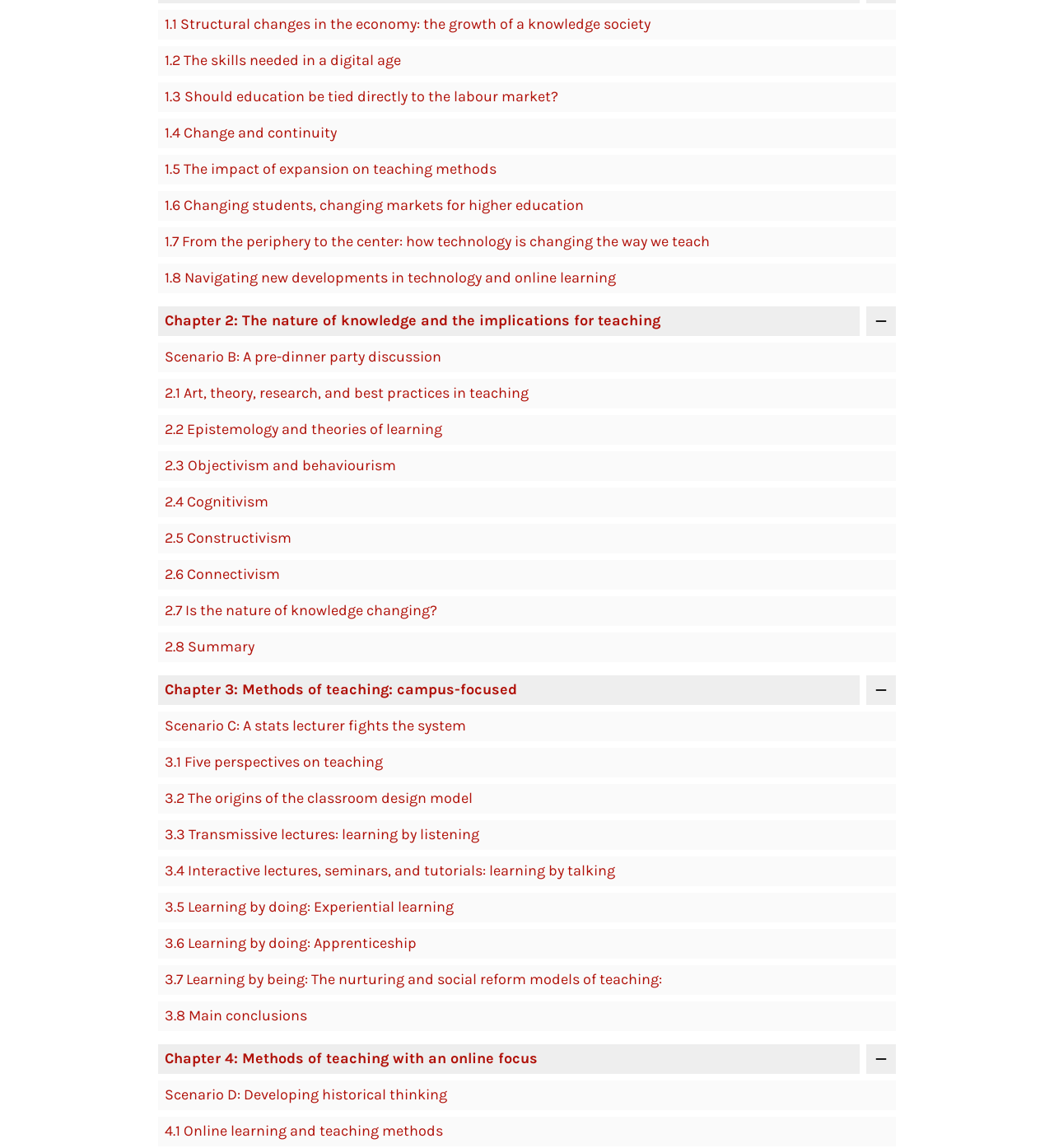Please mark the bounding box coordinates of the area that should be clicked to carry out the instruction: "Toggle contents of 'Chapter 2: The nature of knowledge and the implications for teaching'".

[0.822, 0.267, 0.85, 0.293]